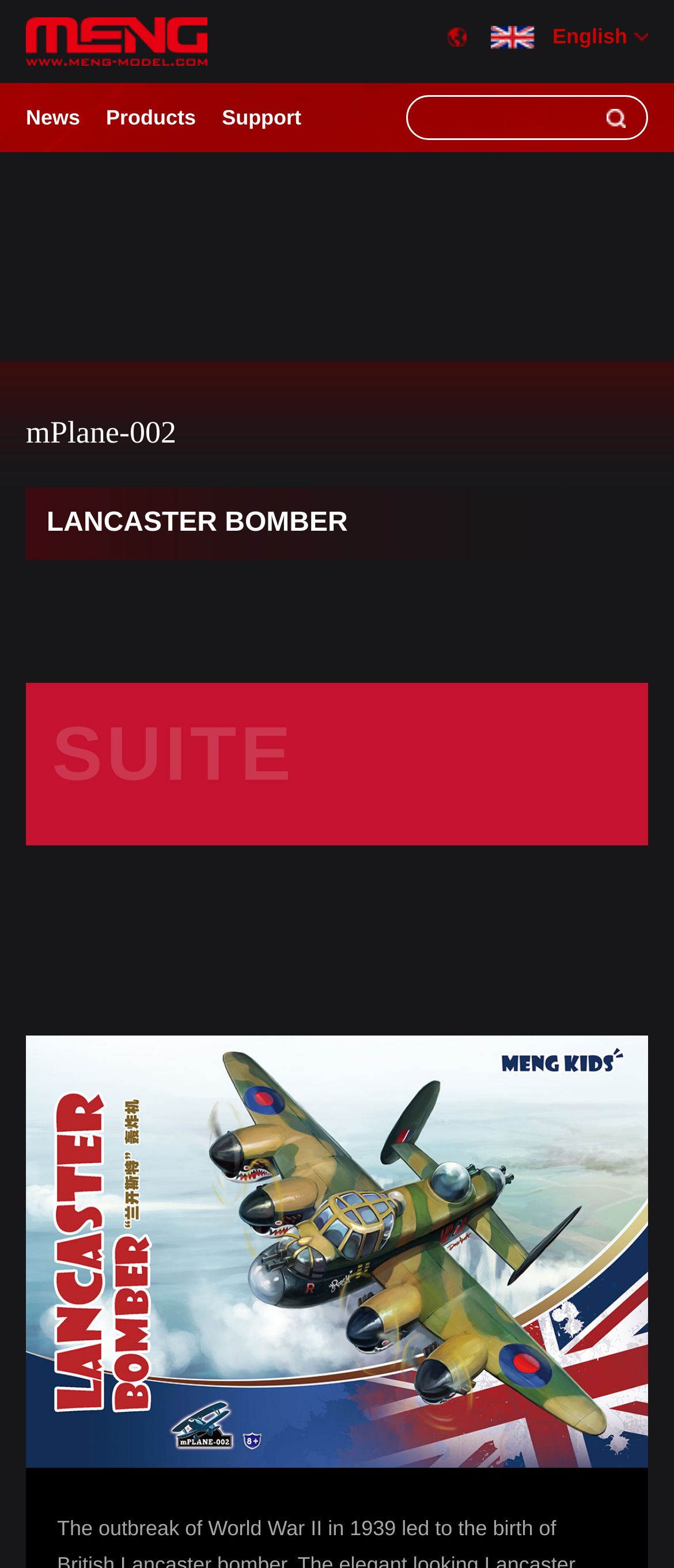Respond to the question below with a single word or phrase:
What is the name of the product?

mPLANE-002